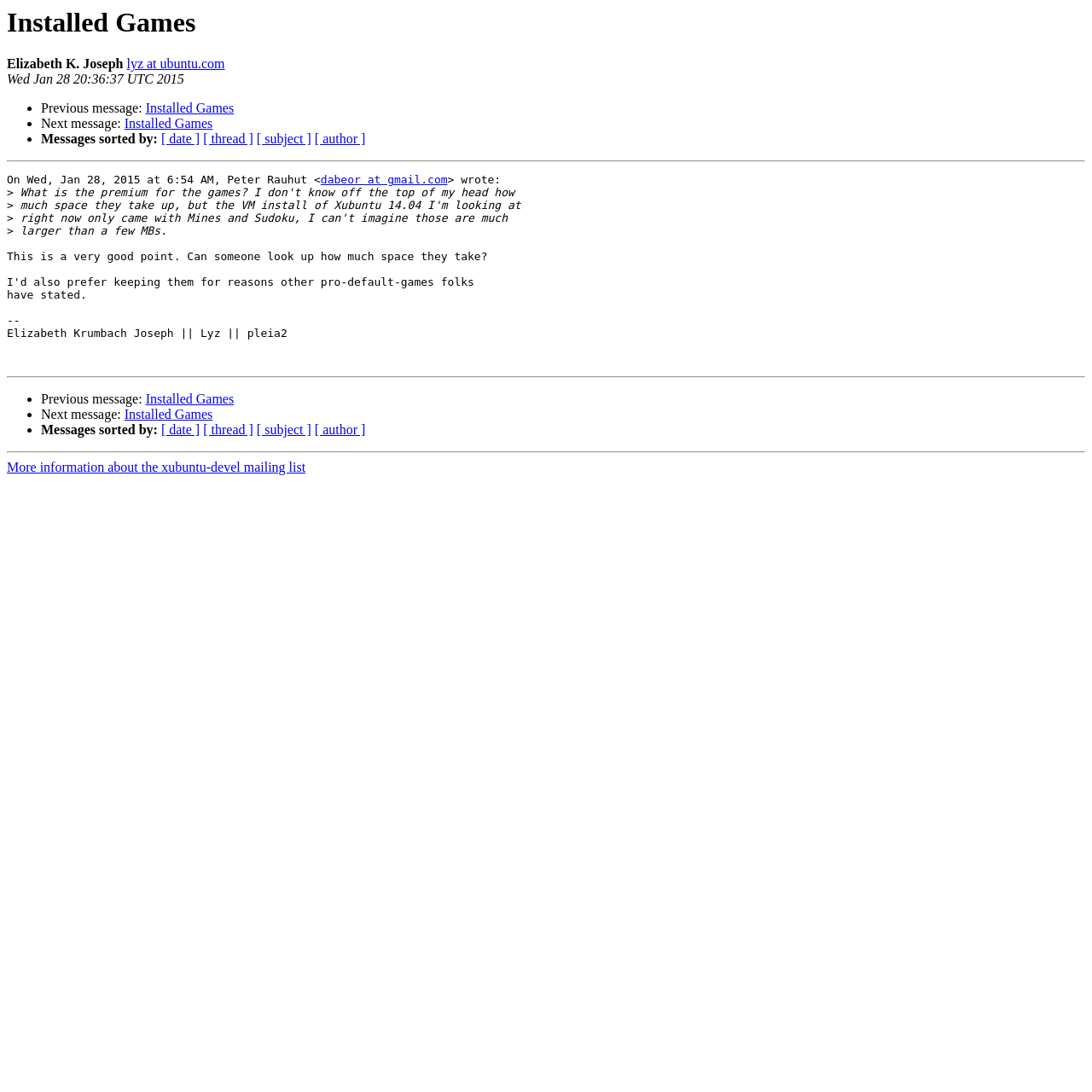Write an extensive caption that covers every aspect of the webpage.

The webpage appears to be a mailing list archive page, specifically showing a thread of messages related to "Installed Games". At the top, there is a heading with the title "Installed Games" and a subheading with the author's name, "Elizabeth K. Joseph", and her email address, "lyz at ubuntu.com". Below this, there is a timestamp, "Wed Jan 28 20:36:37 UTC 2015".

The main content of the page is divided into sections, separated by horizontal lines. Each section contains a message from a different sender. The first message is from Peter Rauhut, and it discusses the size of installed games, mentioning that they are larger than a few MBs.

To the left of each message, there are navigation links, including "Previous message" and "Next message", which allow the user to navigate through the thread. There are also links to sort the messages by date, thread, subject, or author.

At the bottom of the page, there is a link to more information about the xubuntu-devel mailing list. Overall, the page has a simple and organized layout, making it easy to read and navigate through the messages.